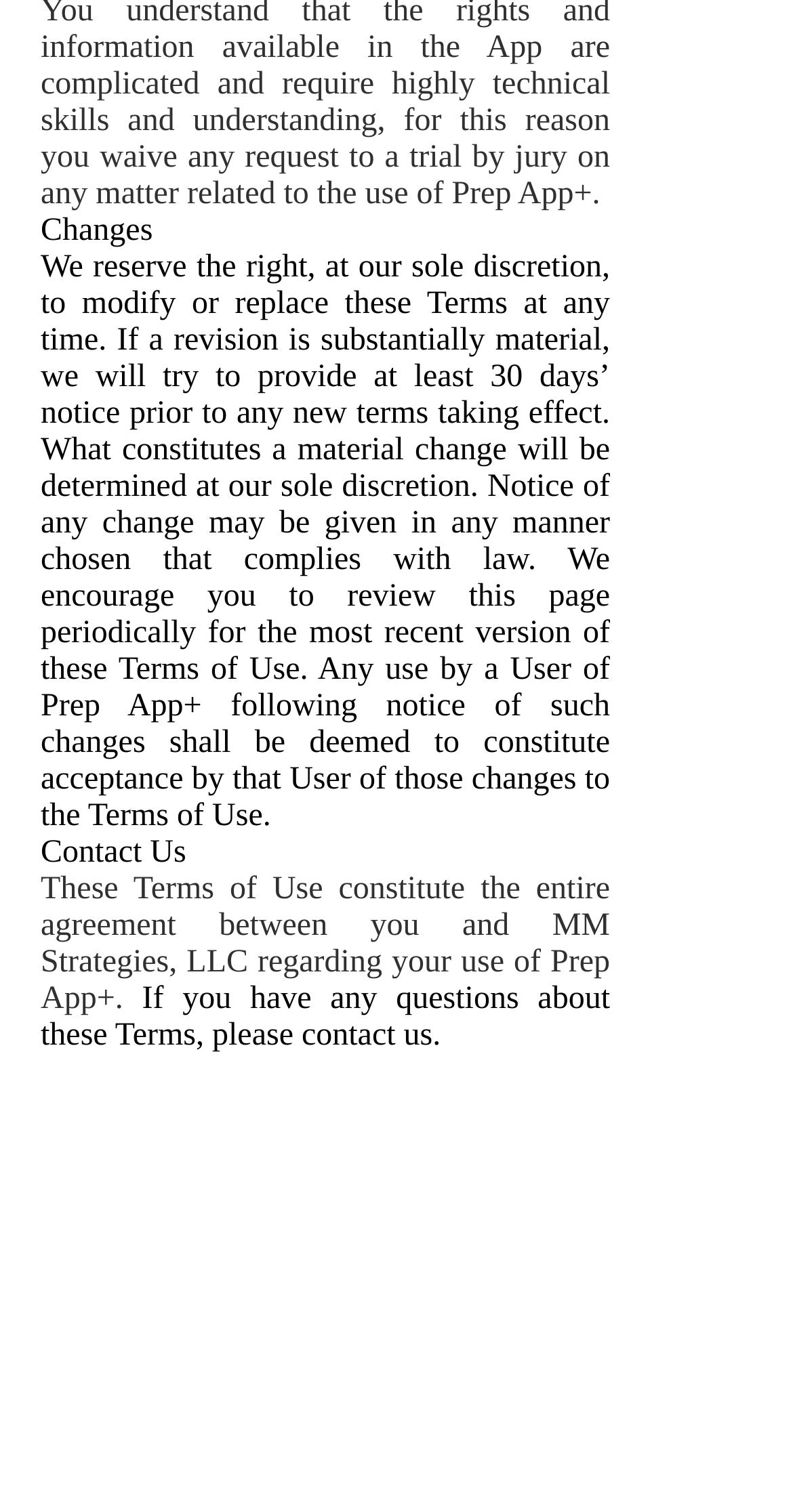Locate the bounding box of the user interface element based on this description: "Proudly created with Wix.com".

[0.182, 0.802, 0.633, 0.828]